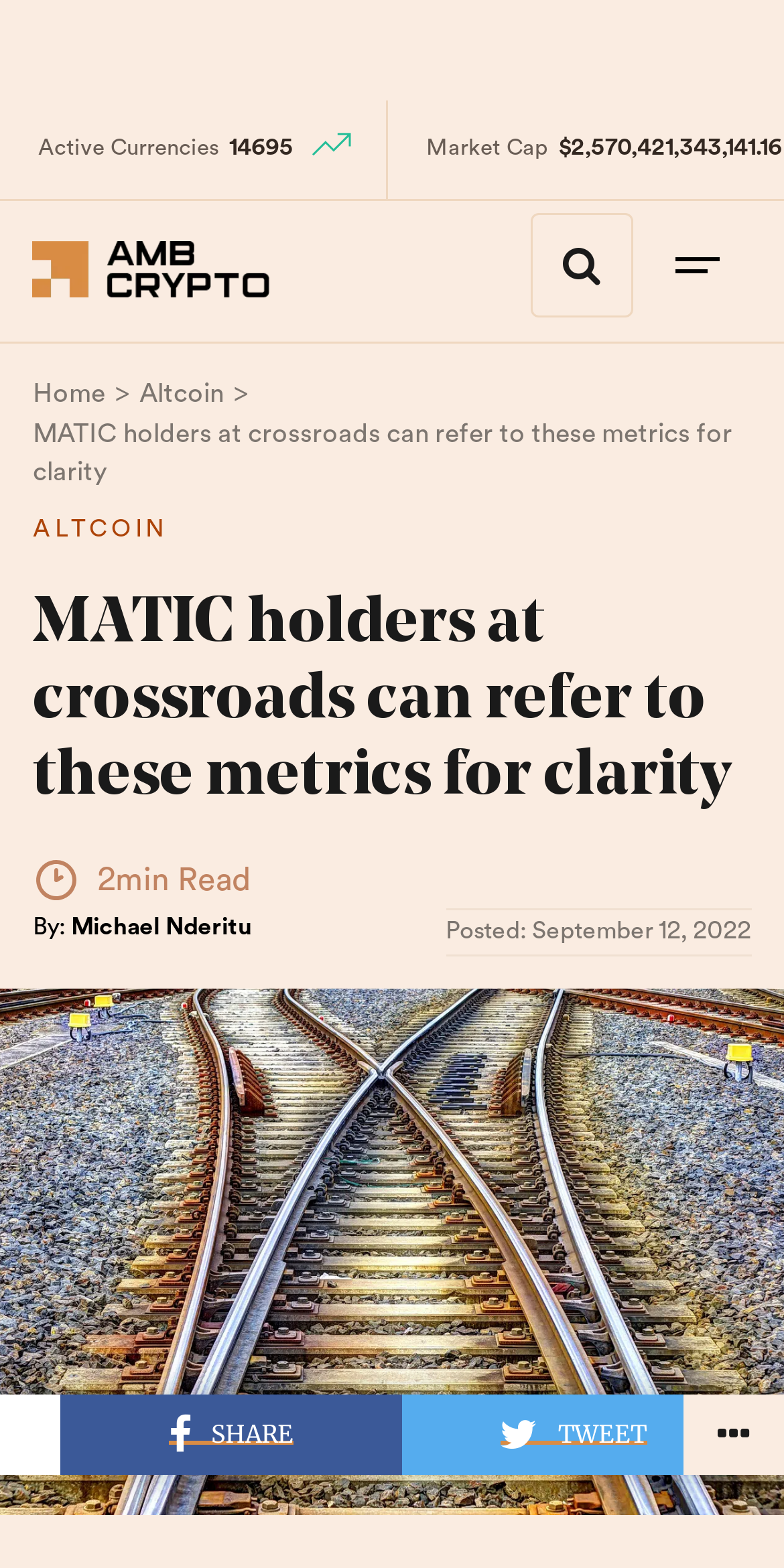Can you find and provide the title of the webpage?

MATIC holders at crossroads can refer to these metrics for clarity